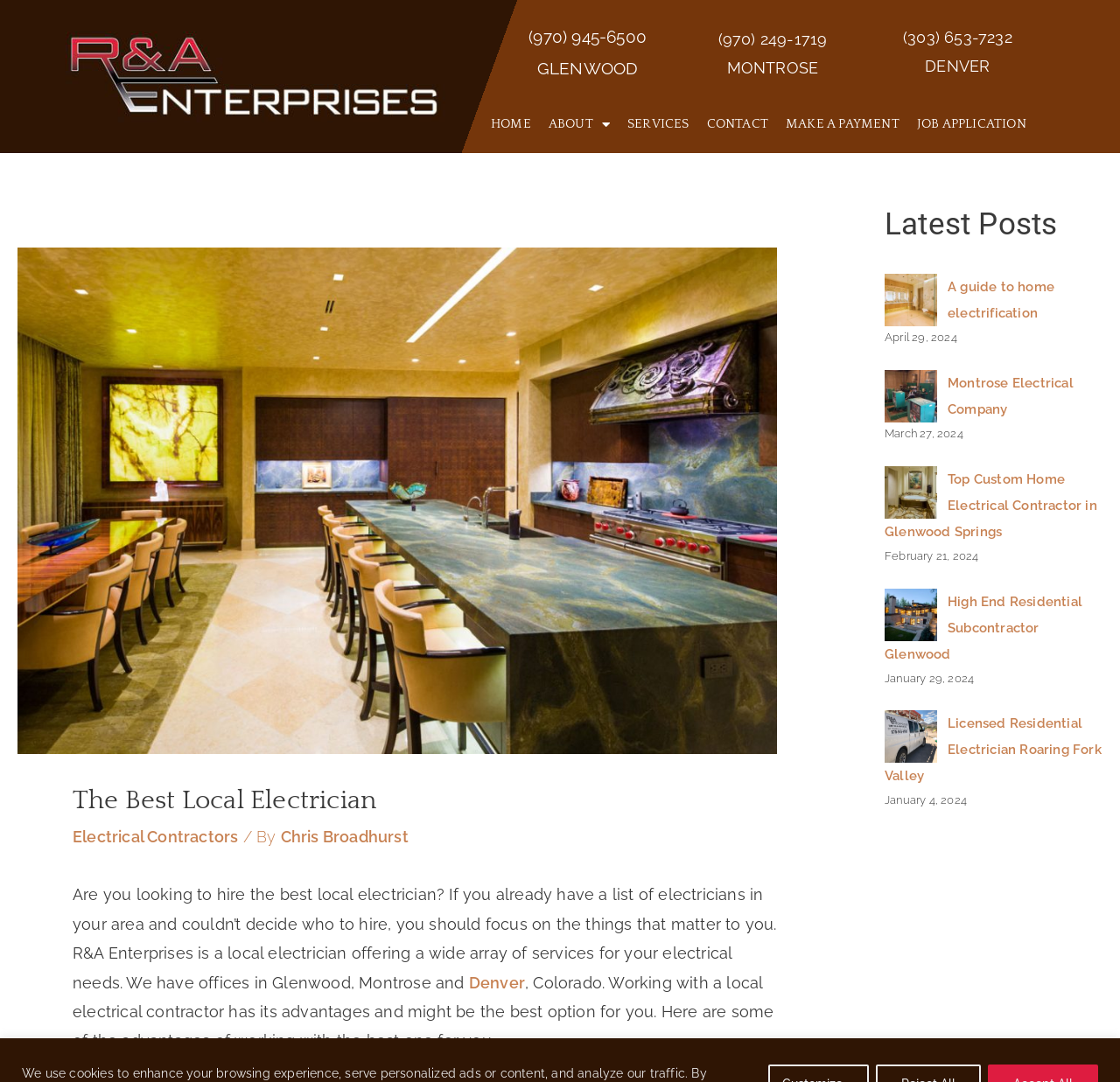Please look at the image and answer the question with a detailed explanation: In which city is R&A Enterprises located?

I found the location of R&A Enterprises by looking at the StaticText element with the text 'Denver' which is located near the 'The Best Local Electrician' heading.